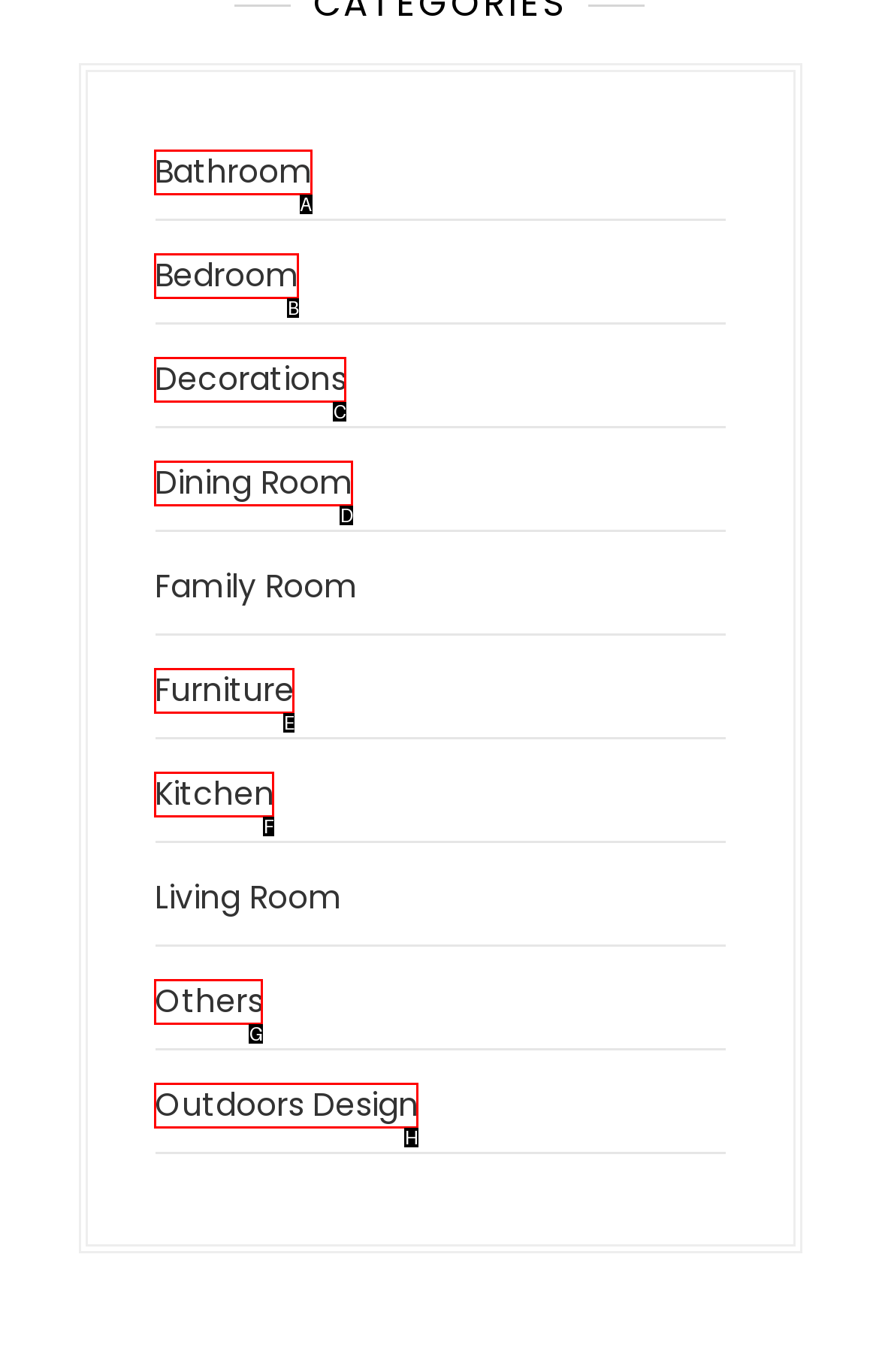Select the letter associated with the UI element you need to click to perform the following action: Follow on Facebook
Reply with the correct letter from the options provided.

None